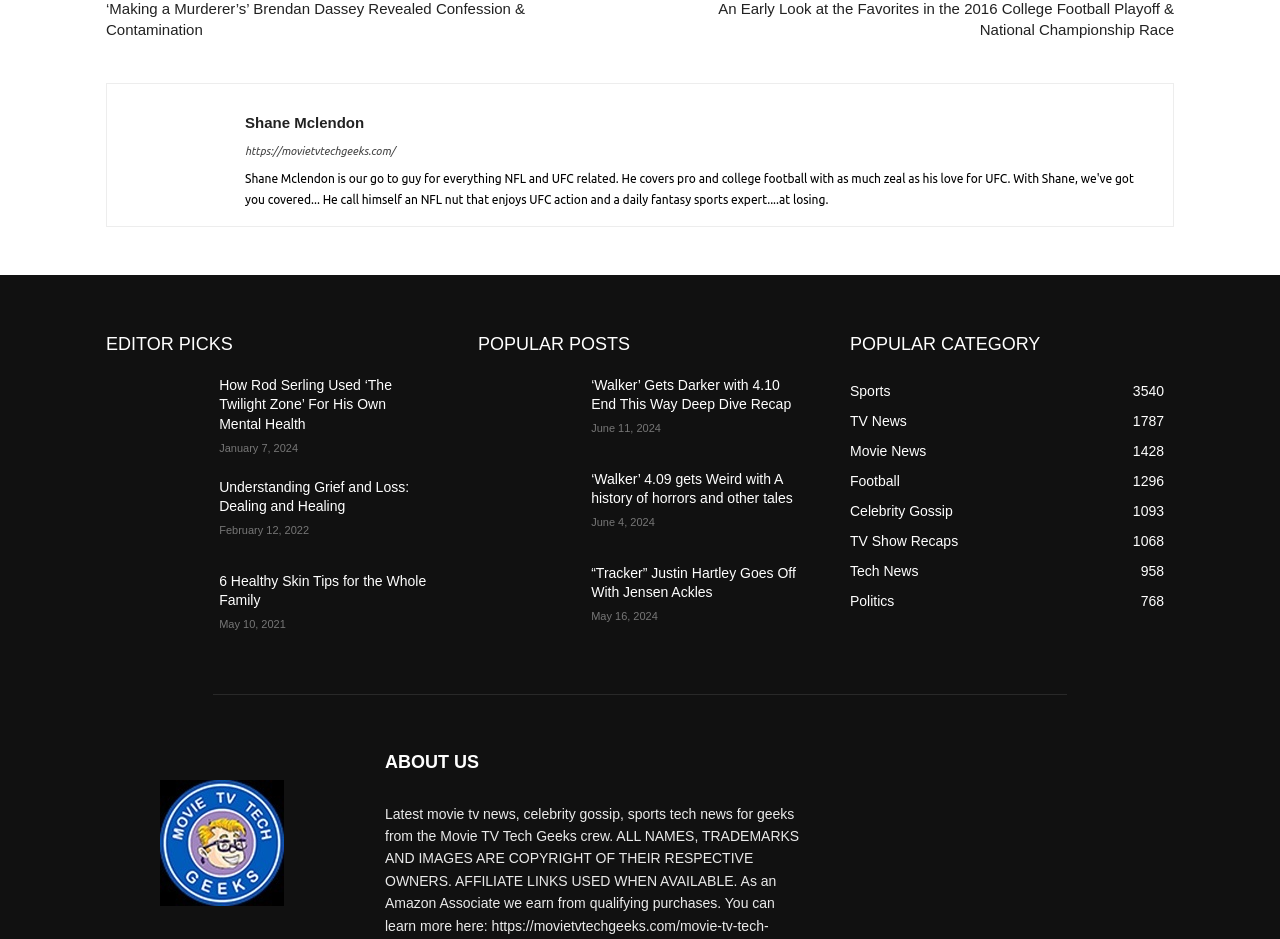What is the date of the article 'Understanding Grief and Loss: Dealing and Healing'?
Based on the image, respond with a single word or phrase.

February 12, 2022